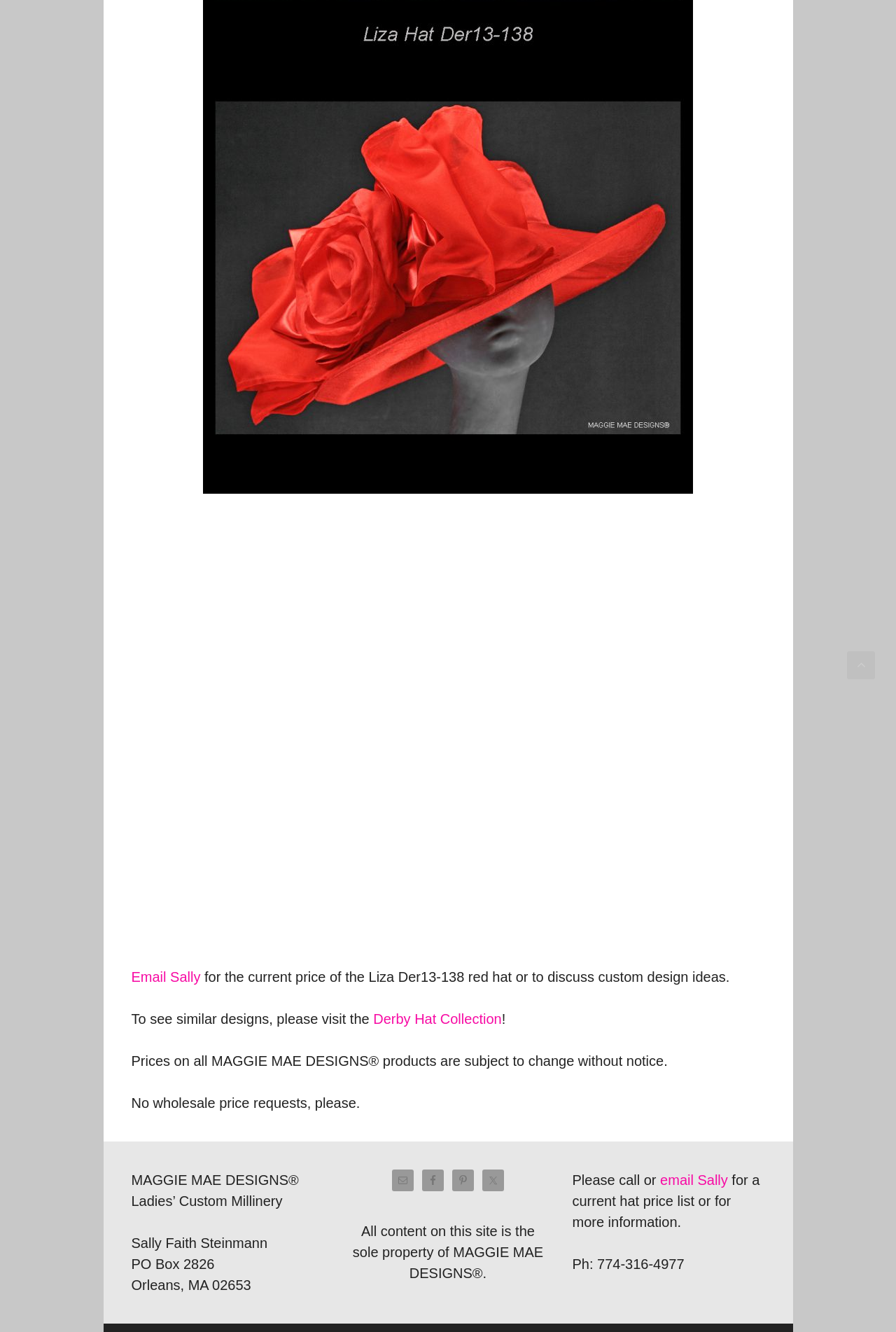Identify the bounding box coordinates of the element to click to follow this instruction: 'View Facebook page'. Ensure the coordinates are four float values between 0 and 1, provided as [left, top, right, bottom].

[0.471, 0.878, 0.495, 0.894]